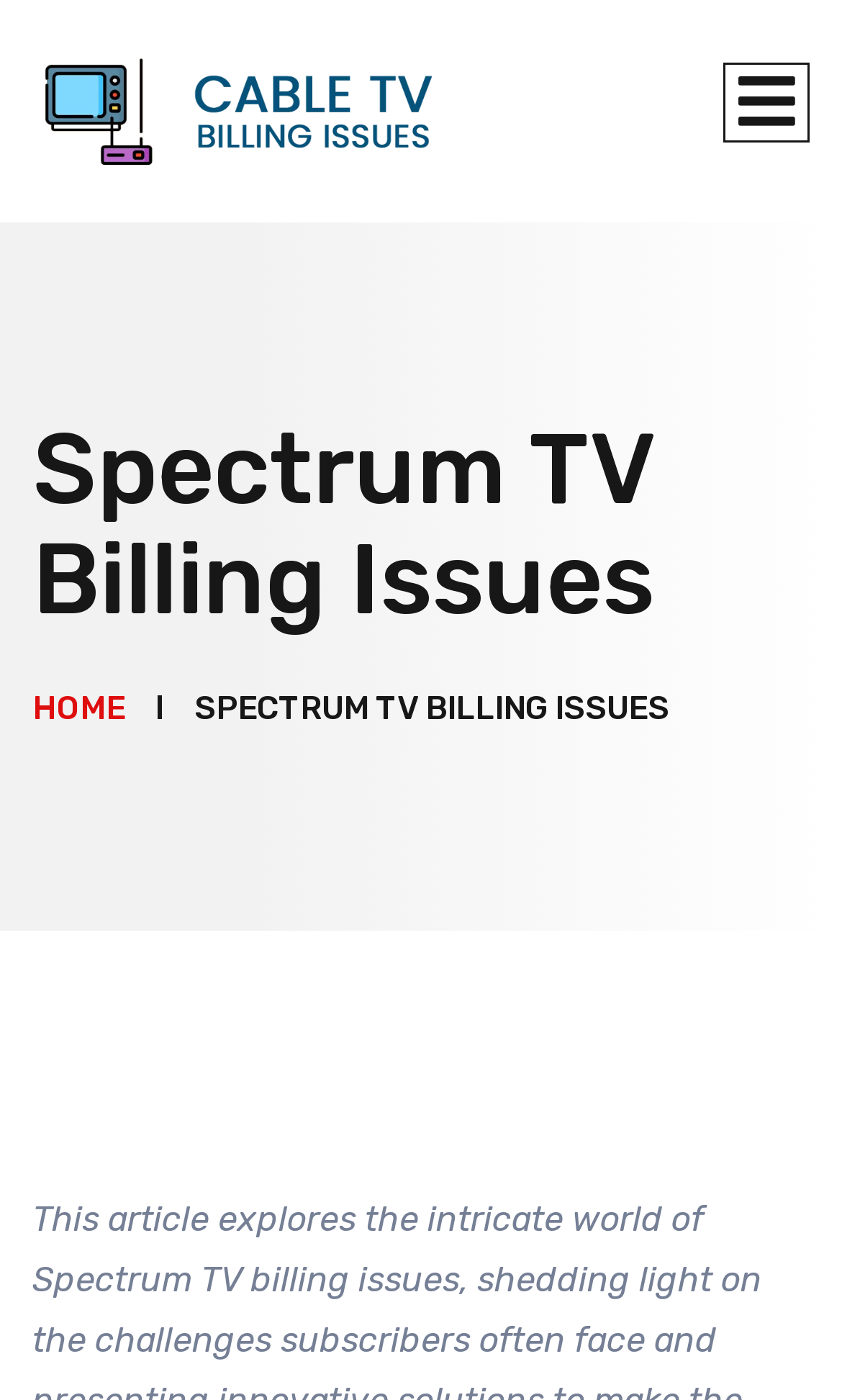Extract the bounding box coordinates for the UI element described by the text: "alt="Cable TV Billing Issues"". The coordinates should be in the form of [left, top, right, bottom] with values between 0 and 1.

[0.038, 0.039, 0.528, 0.121]